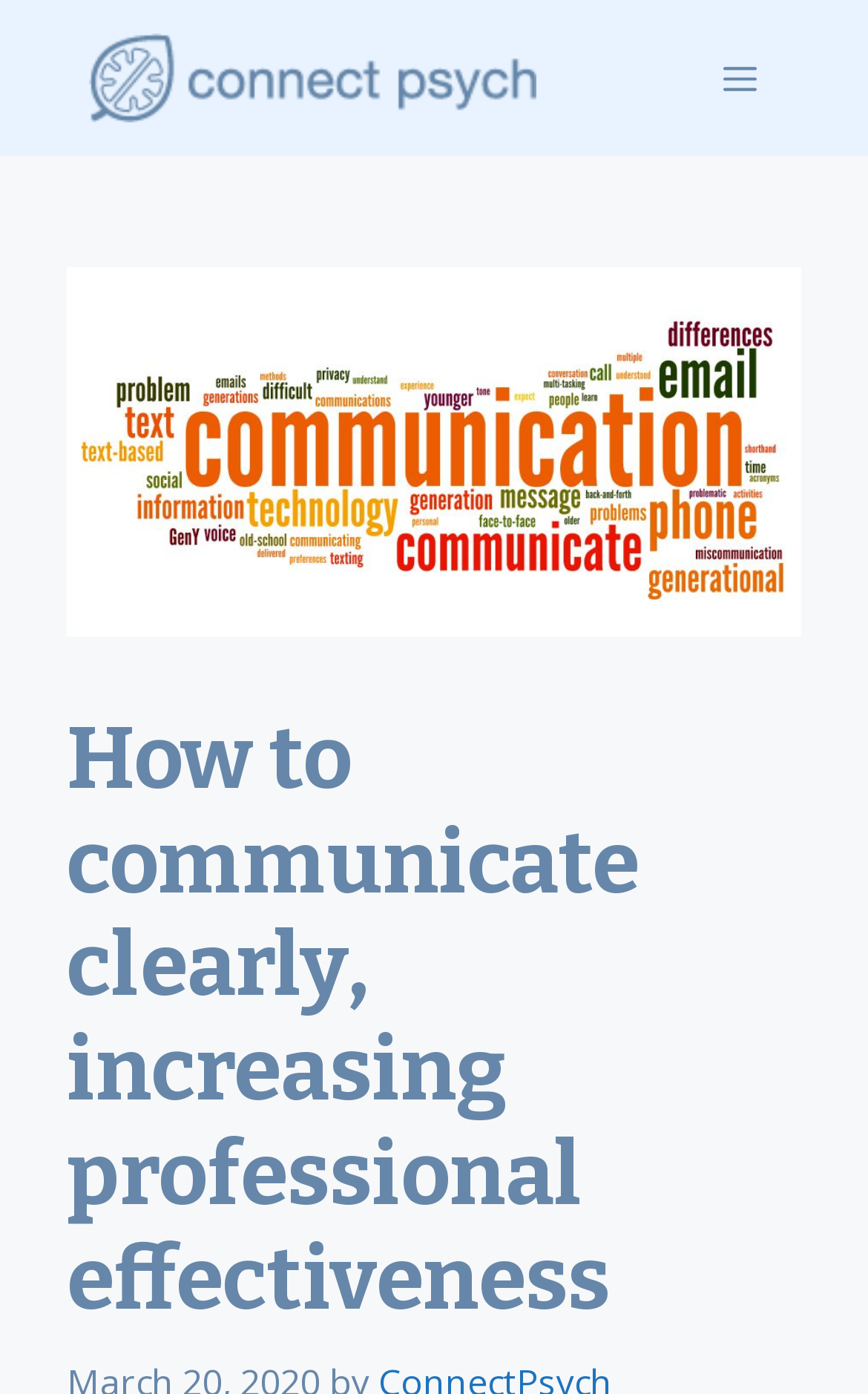Please locate the UI element described by "title="Customers – Connect Psych Services"" and provide its bounding box coordinates.

[0.103, 0.008, 0.618, 0.104]